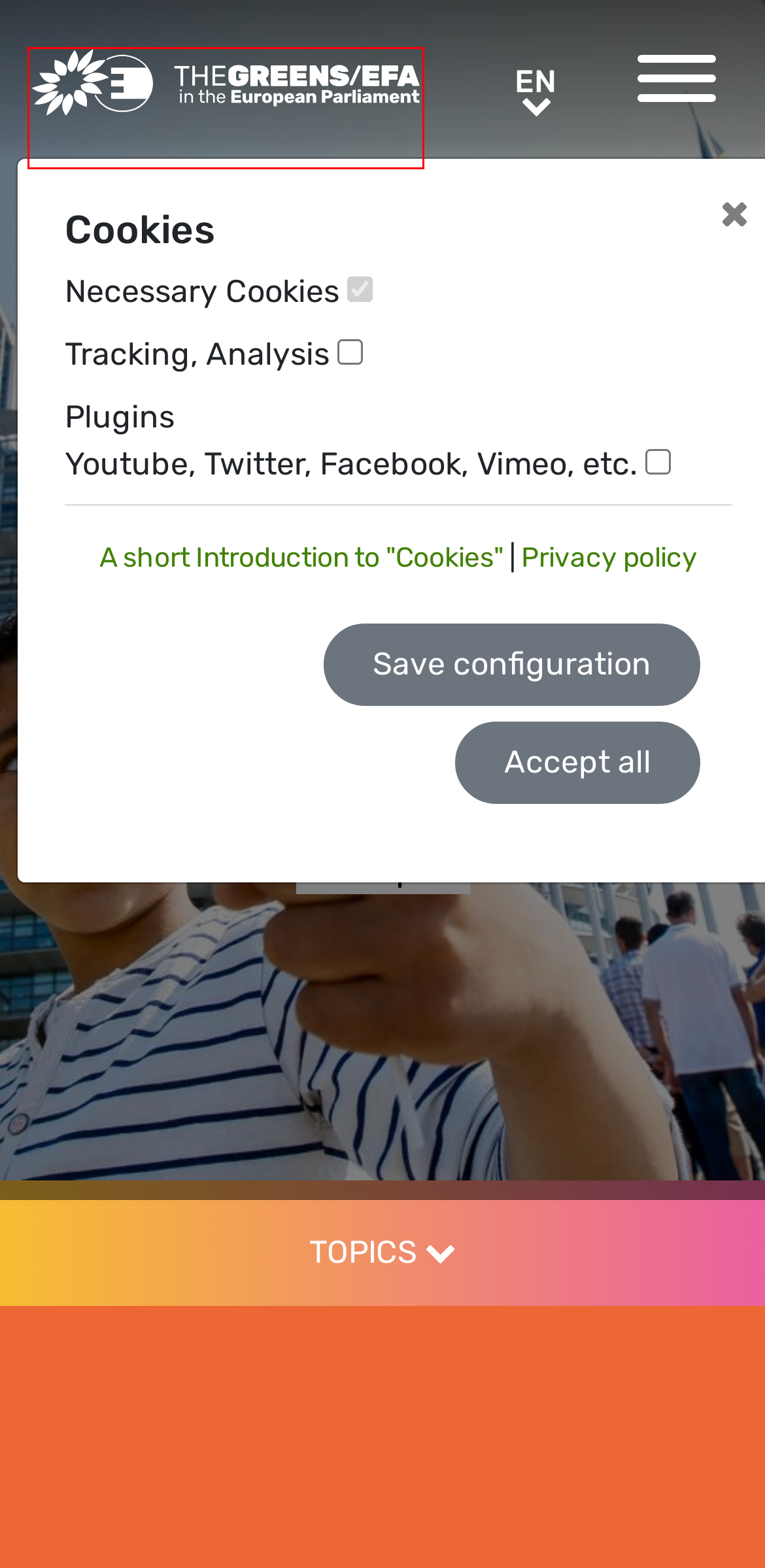Examine the webpage screenshot and identify the UI element enclosed in the red bounding box. Pick the webpage description that most accurately matches the new webpage after clicking the selected element. Here are the candidates:
A. Heads of national delegations in the GREENS/EFA Group | Greens/EFA
B. We are the Greens/EFA group in the European Parliament - Greens EFA
C. Greens/EFA committee coordinators | Greens/EFA
D. What world do we want to return to? - Greens/EFA
E. The Greens/EFA in the European Parliament | Greens/EFA
F. Texts adopted - The follow up of the Conference on the Future of Europe - Wednesday, 4 May 2022
G. Achievements - Greens/EFA
H. Priorities for 2024 | European Greens

E